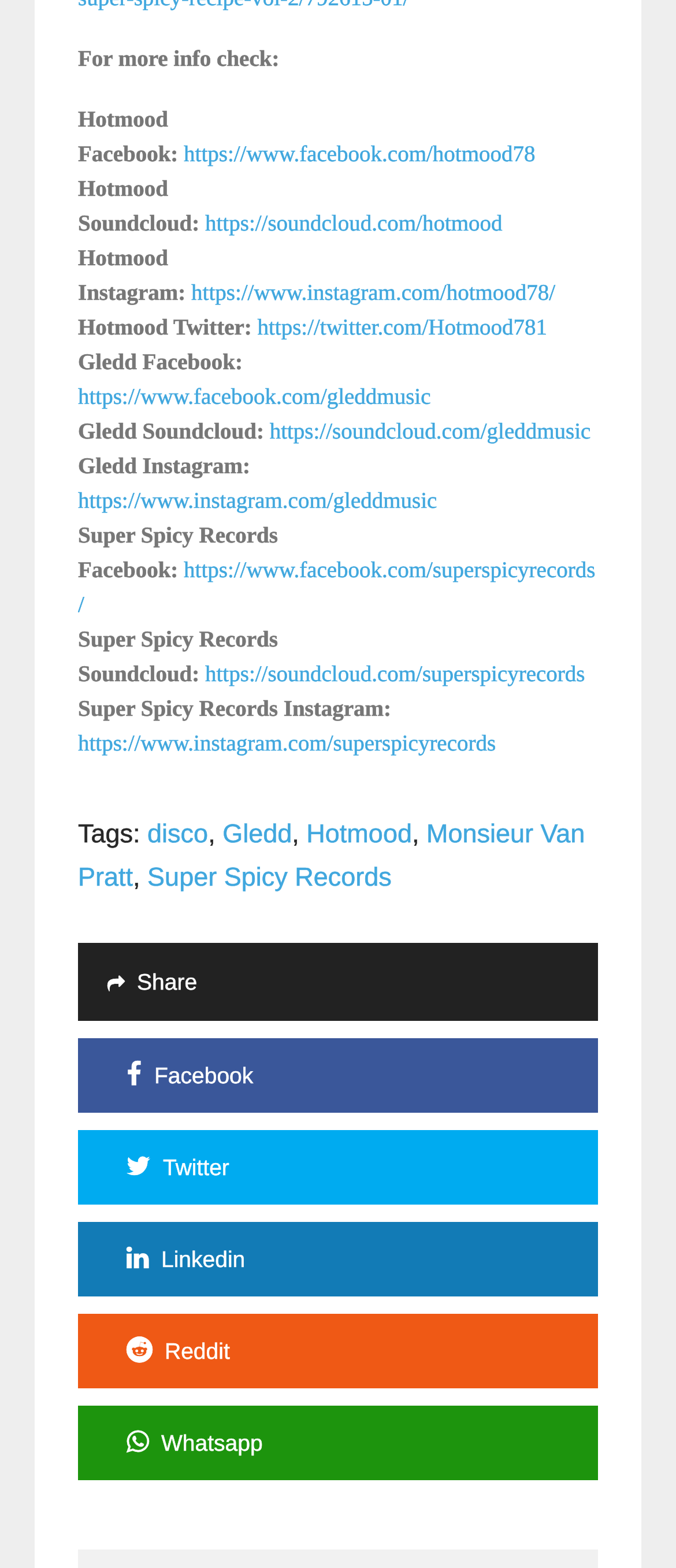What is the Instagram link for Super Spicy Records?
Answer the question with a single word or phrase derived from the image.

https://www.instagram.com/superspicyrecords